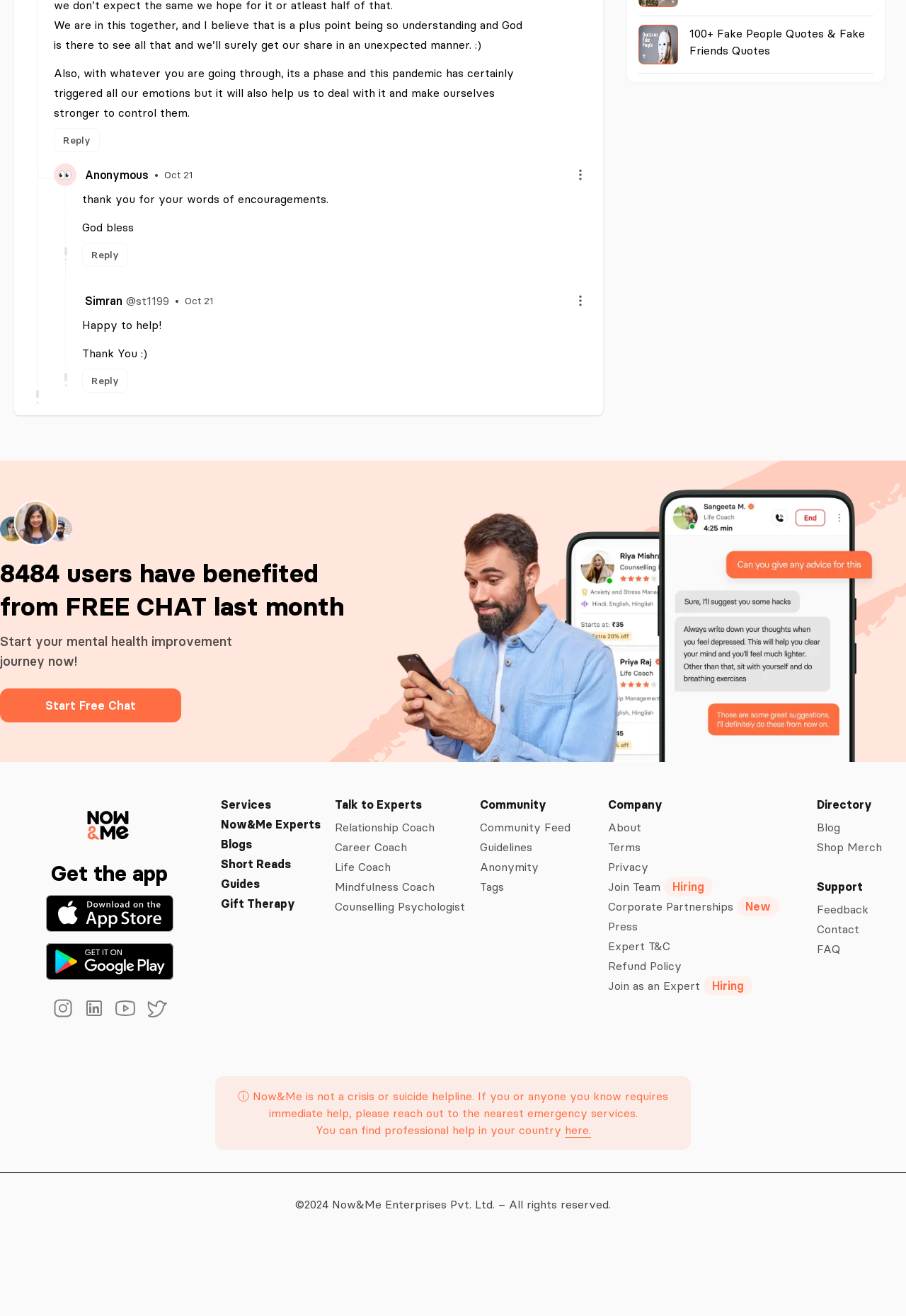Determine the bounding box coordinates of the target area to click to execute the following instruction: "Click the 'Menu' button."

[0.628, 0.124, 0.653, 0.141]